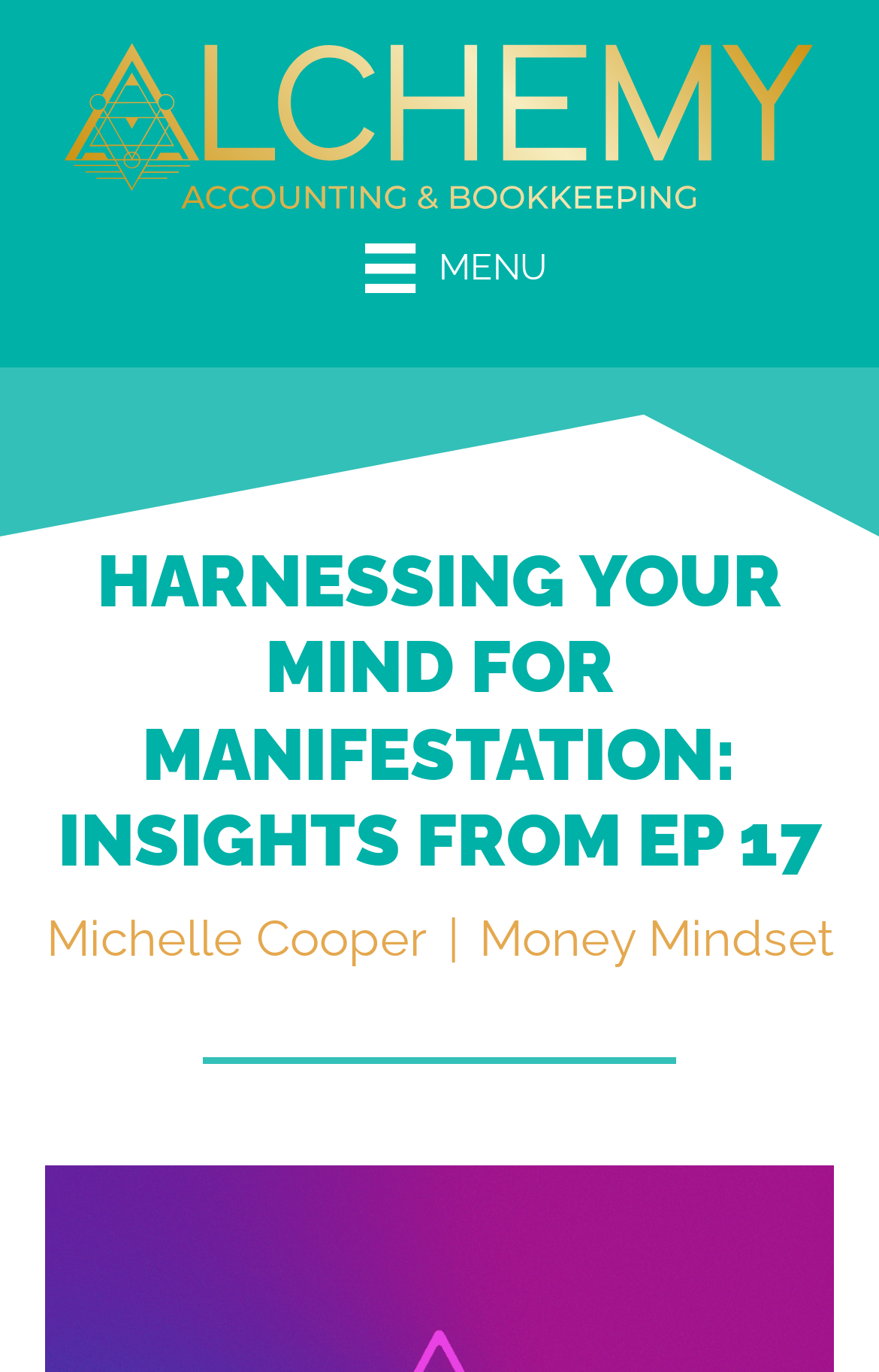Create a detailed description of the webpage's content and layout.

The webpage is about manifesting desires and harnessing the power of the mind, as indicated by the title "Mastering Mind Manifestation: Explore Conscious & Unconscious Mind Power". 

At the top left corner, there is a logo of Alchemy Accounting and Bookkeeping, accompanied by a link with the same name. Below the logo, there is a menu button with an icon and the text "MENU". 

On the top section of the page, there is a wide image spanning the entire width of the page. 

The main content of the page is headed by a title "HARNESSING YOUR MIND FOR MANIFESTATION: INSIGHTS FROM EP 17", which is positioned below the top section. 

Under the title, there are three links: "Michelle Cooper", a separator, and "Money Mindset". These links are aligned horizontally and are positioned near the middle of the page.